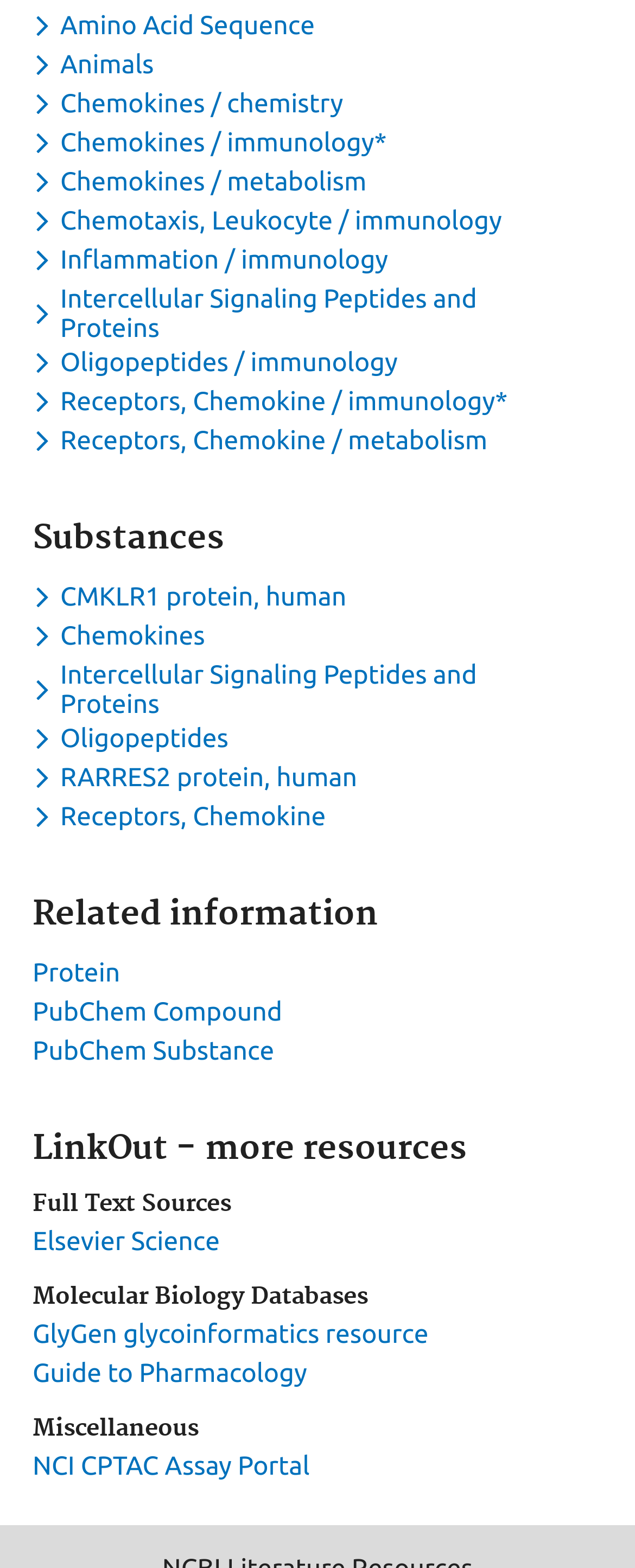Answer briefly with one word or phrase:
What is the first keyword in the dropdown menu?

Amino Acid Sequence